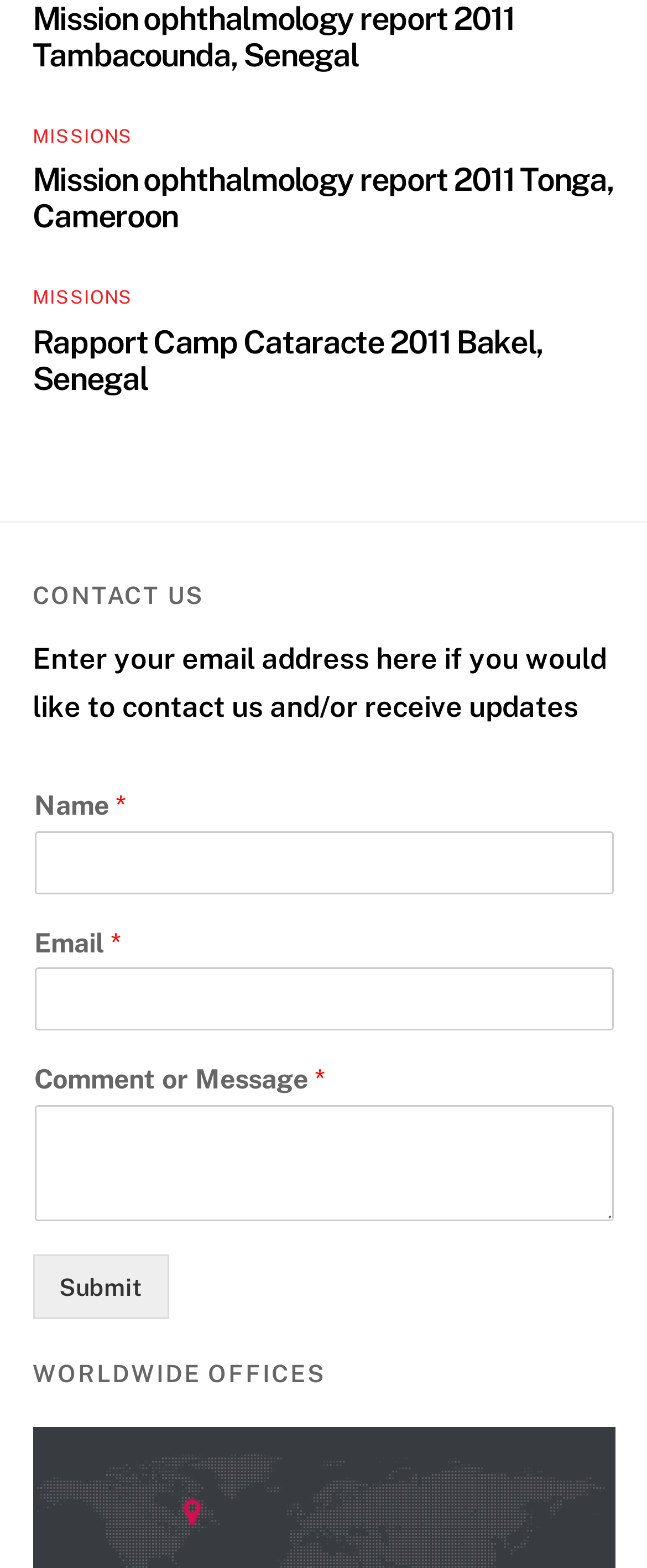What is the function of the 'Submit' button?
Using the image, give a concise answer in the form of a single word or short phrase.

To send the contact form